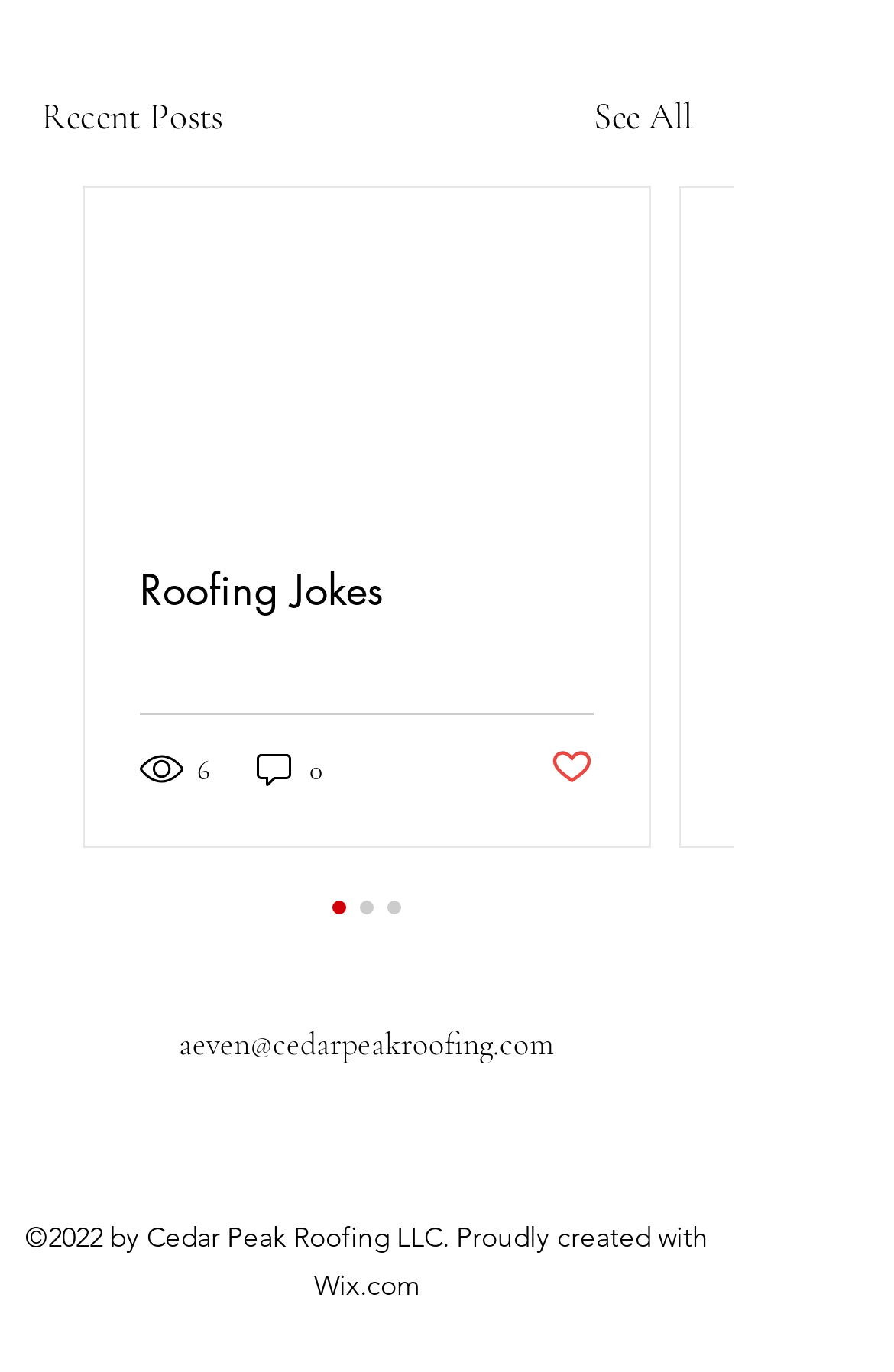Please pinpoint the bounding box coordinates for the region I should click to adhere to this instruction: "View recent posts".

[0.046, 0.065, 0.249, 0.106]